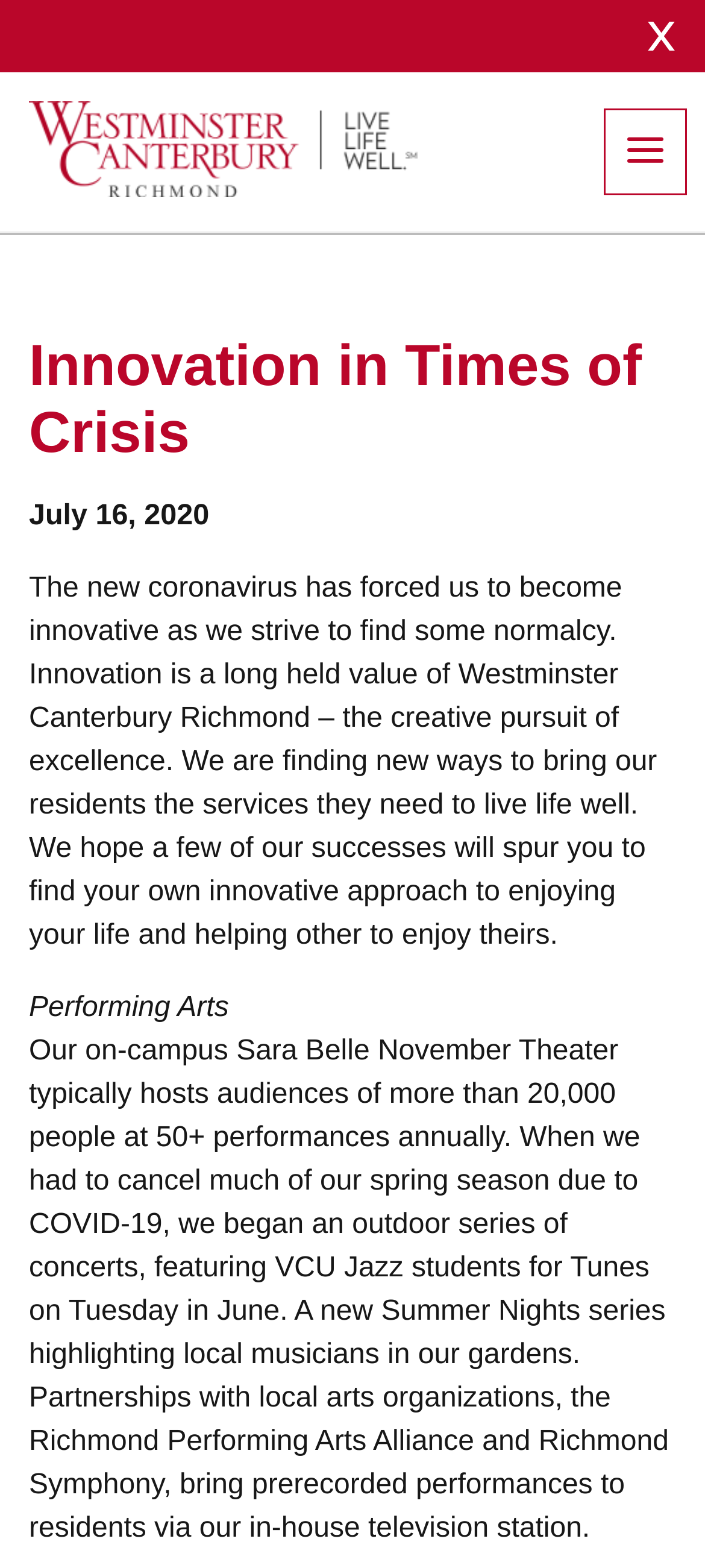What is the date of the blog post?
Answer the question with a thorough and detailed explanation.

The date of the blog post can be found in the time element which is located below the heading 'Innovation in Times of Crisis' and has the text 'July 16, 2020'.